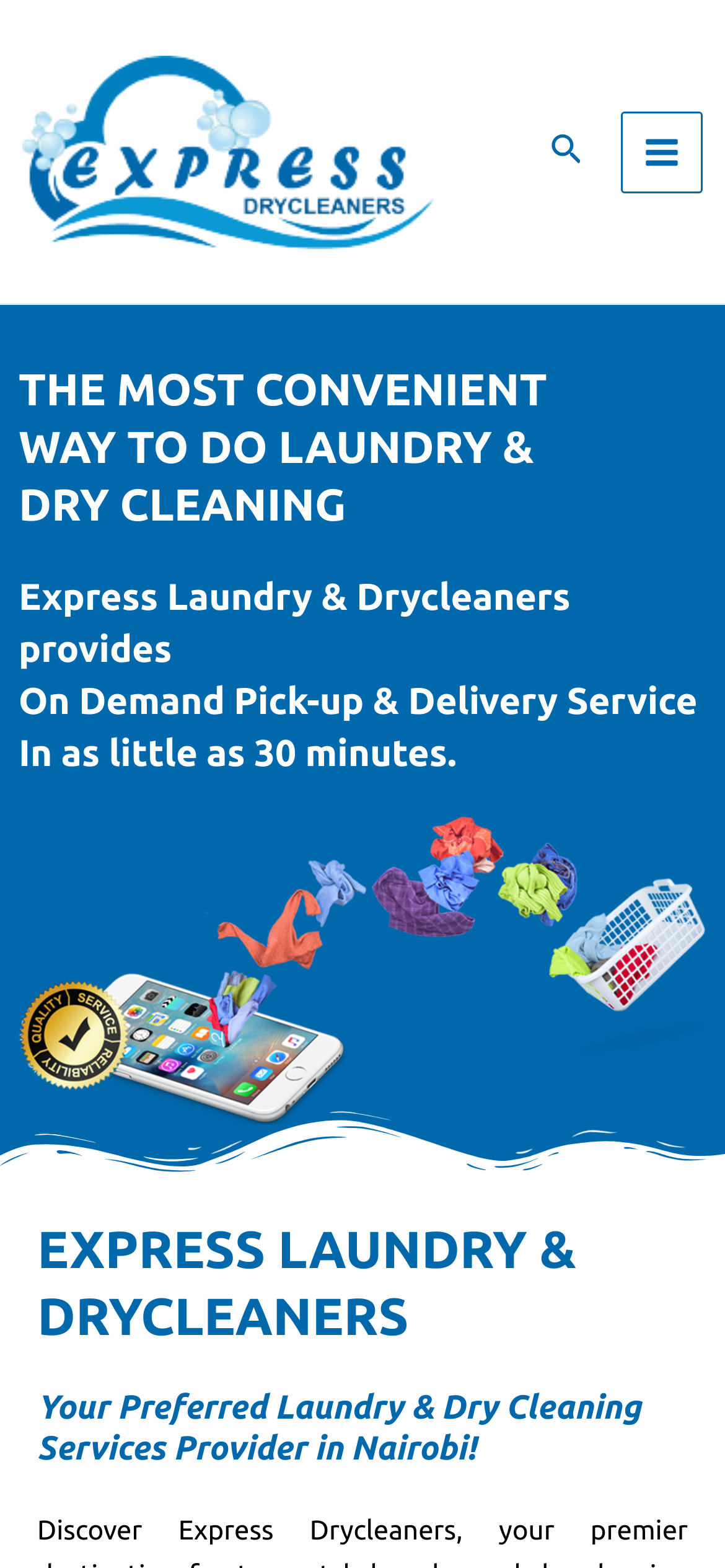Illustrate the webpage with a detailed description.

The webpage is about Express Drycleaners, a premier destination for laundry and dry cleaning services in Nairobi. At the top left, there is a link and an image with the same text "Express Dry Cleaning & Laundry Services in Nairobi". 

To the top right, there is a search icon link with a small image. Next to it, there is a main menu button with an image. 

Below the top section, there are three headings. The first heading reads "THE MOST CONVENIENT WAY TO DO LAUNDRY & DRY CLEANING". The second heading explains that Express Laundry & Drycleaners provides on-demand pick-up and delivery service in as little as 30 minutes. 

Below the second heading, there is a large image related to Express Laundry & Dry Cleaning Services. 

At the bottom, there are two more headings. The first one reads "EXPRESS LAUNDRY & DRYCLEANERS", and the second one describes the service provider as "Your Preferred Laundry & Dry Cleaning Services Provider in Nairobi!".